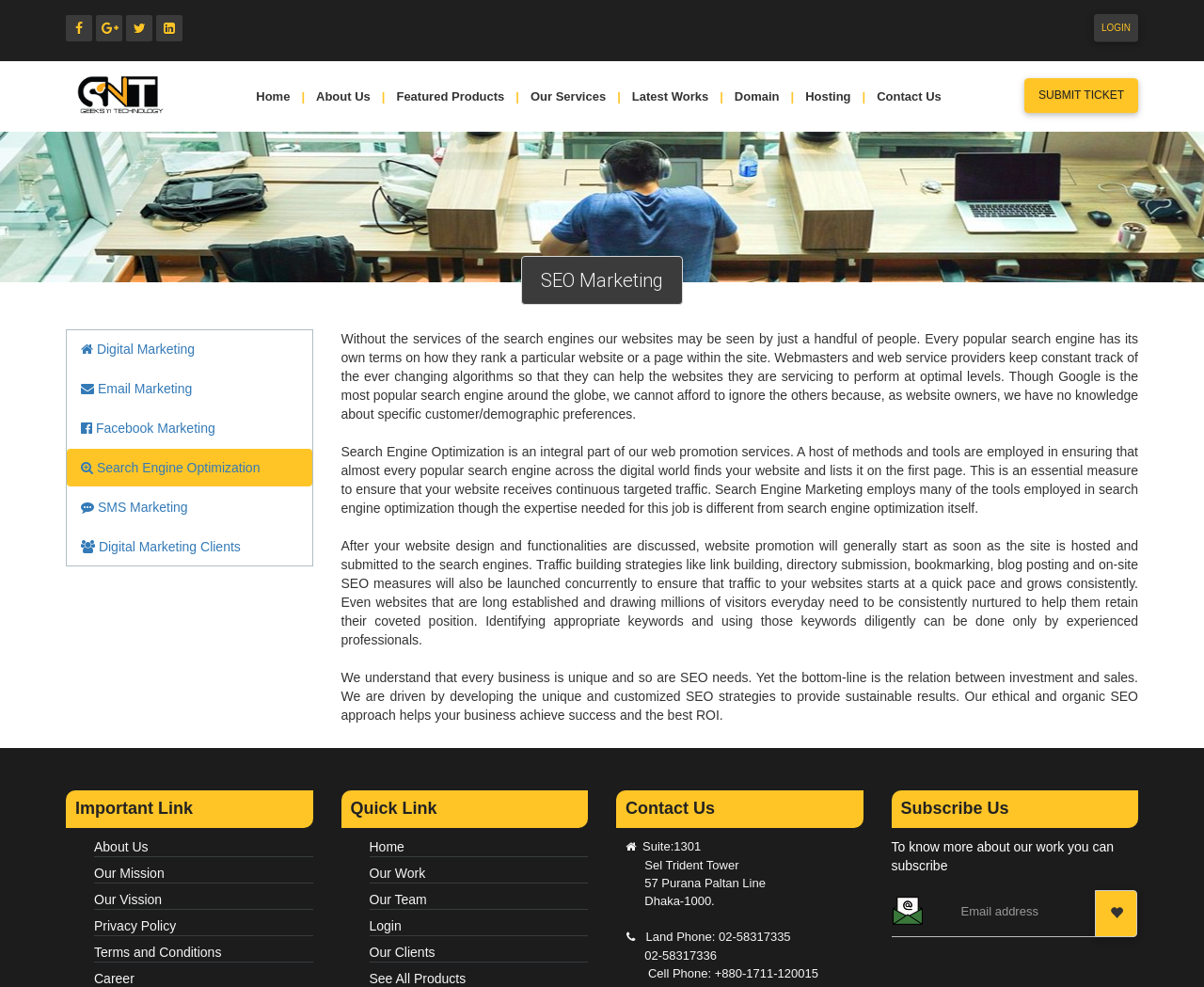Please use the details from the image to answer the following question comprehensively:
What is the purpose of the 'SUBMIT TICKET' button?

The 'SUBMIT TICKET' button is located at the top-right corner of the webpage, and its purpose is to allow users to submit a ticket, likely for technical support or other issues.